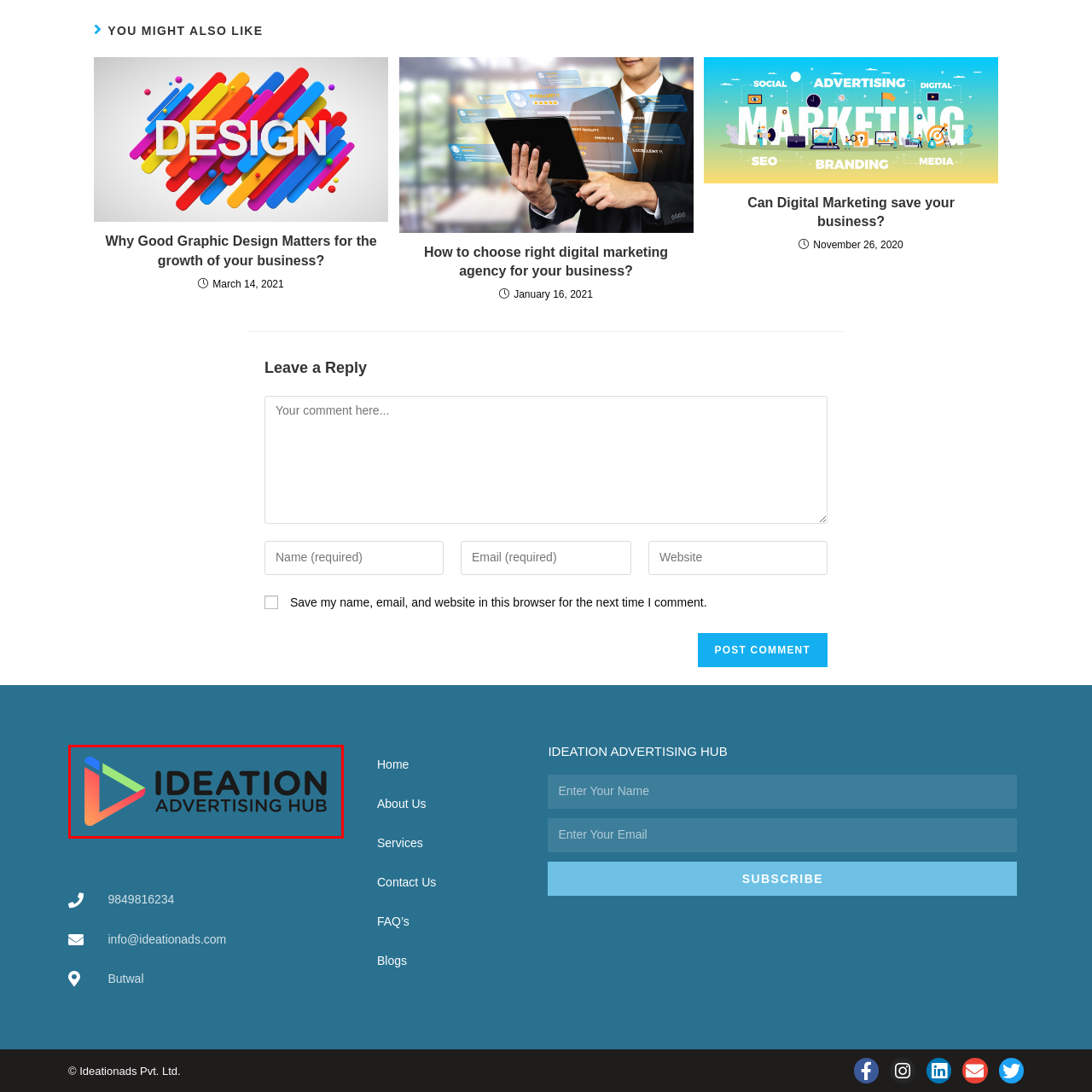Identify the content inside the red box and answer the question using a brief word or phrase: What font style is used for the text 'IDEATION ADVERTISING HUB'?

Strong, modern